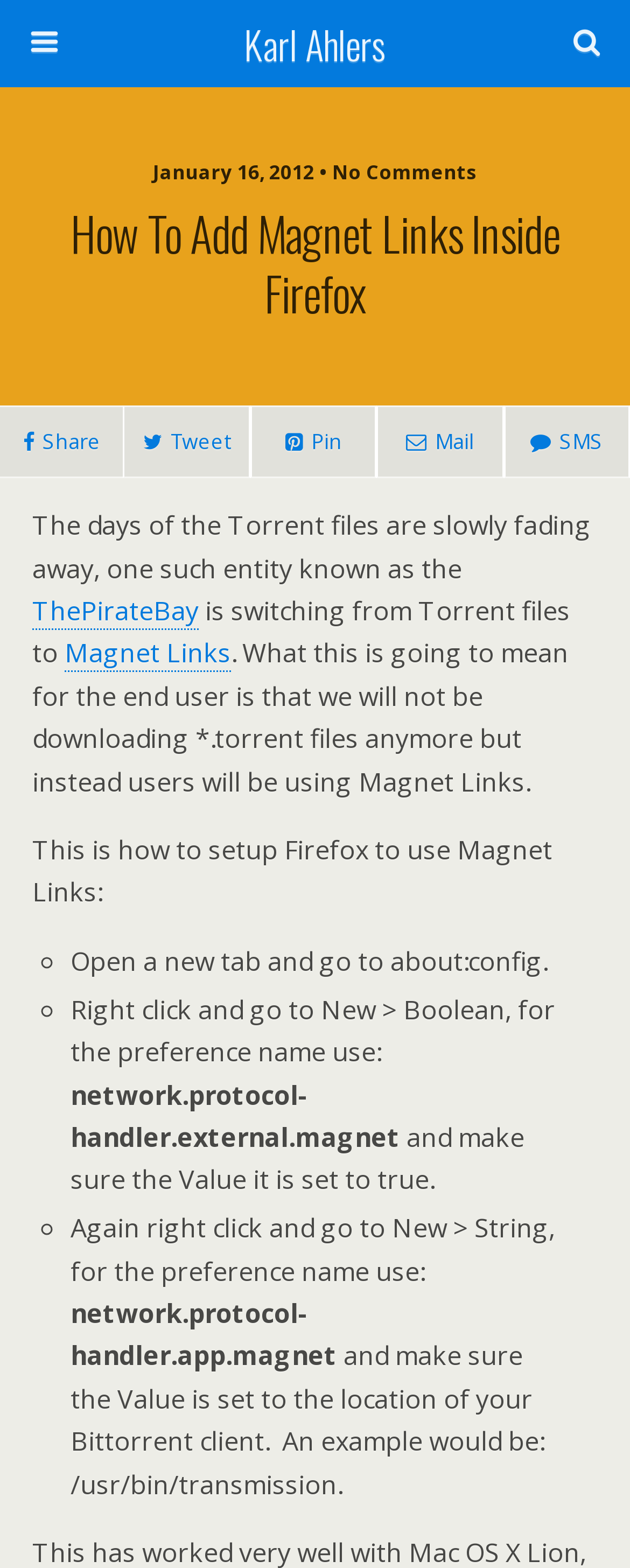Specify the bounding box coordinates of the region I need to click to perform the following instruction: "Click on Magnet Links link". The coordinates must be four float numbers in the range of 0 to 1, i.e., [left, top, right, bottom].

[0.103, 0.405, 0.367, 0.429]